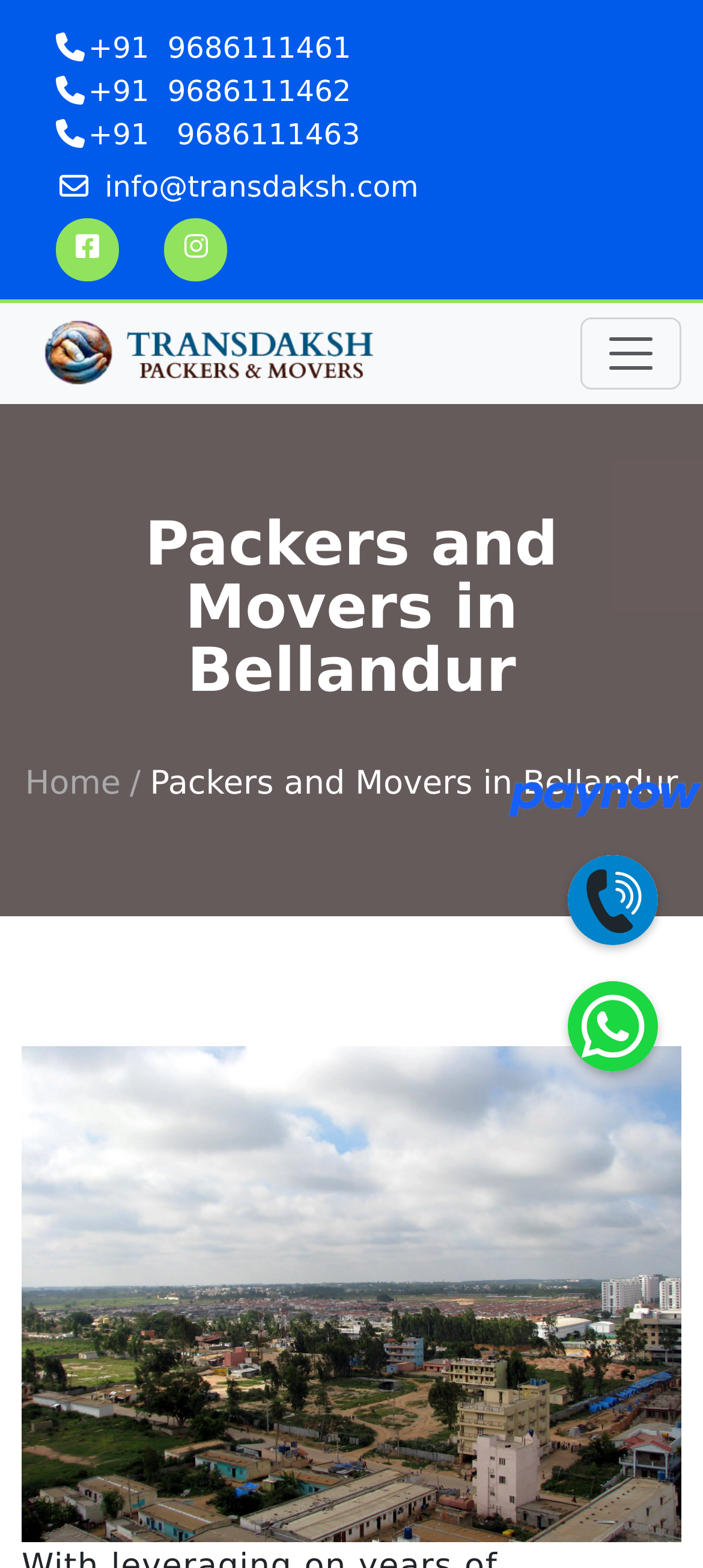Consider the image and give a detailed and elaborate answer to the question: 
What is the purpose of the button at the top right?

I found the purpose of the button by looking at its text, which says 'Toggle navigation'. This suggests that the button is used to toggle the navigation menu on and off.